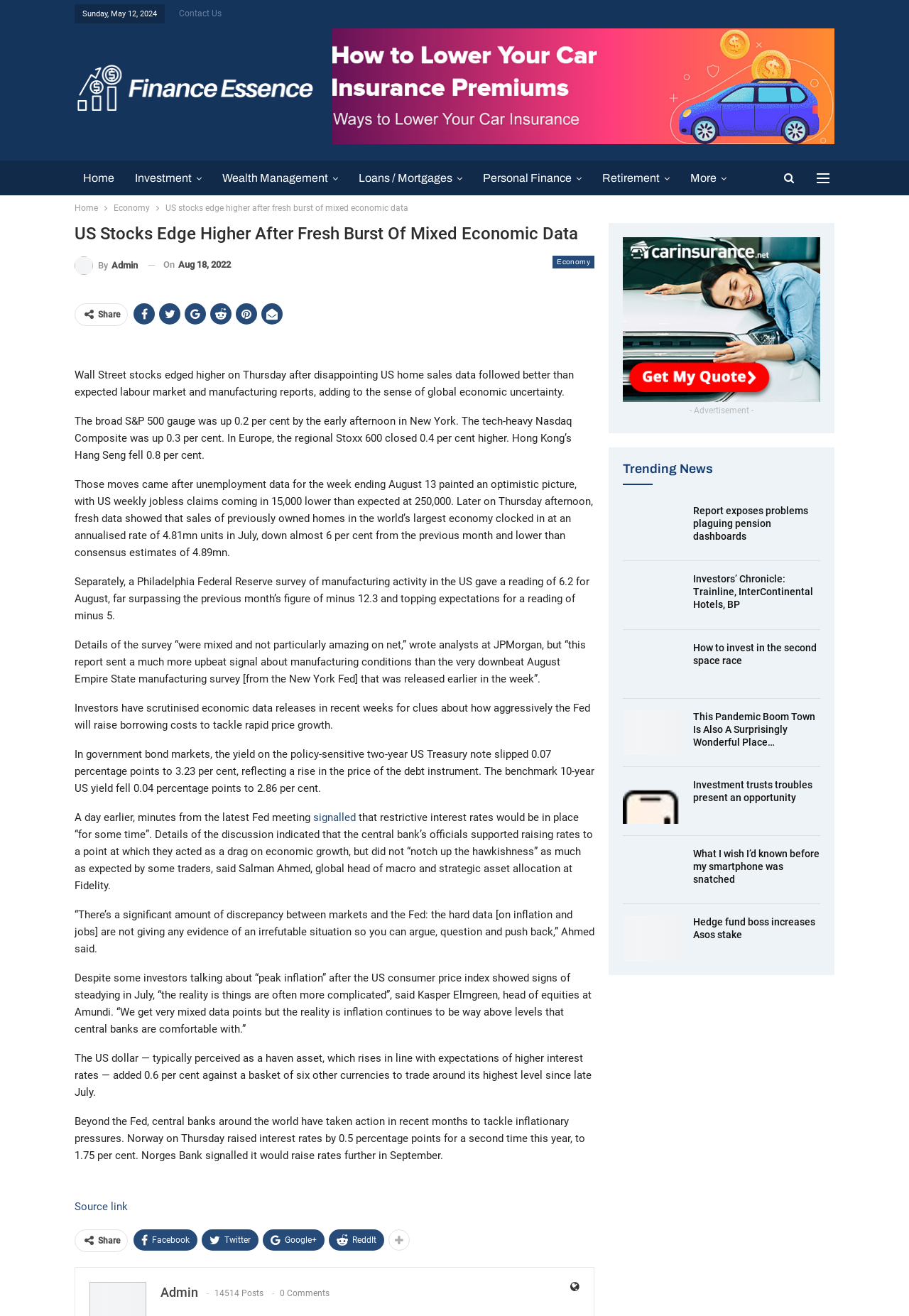Please identify the bounding box coordinates of the element on the webpage that should be clicked to follow this instruction: "Read the article about 'US stocks edge higher after fresh burst of mixed economic data'". The bounding box coordinates should be given as four float numbers between 0 and 1, formatted as [left, top, right, bottom].

[0.082, 0.169, 0.654, 0.956]